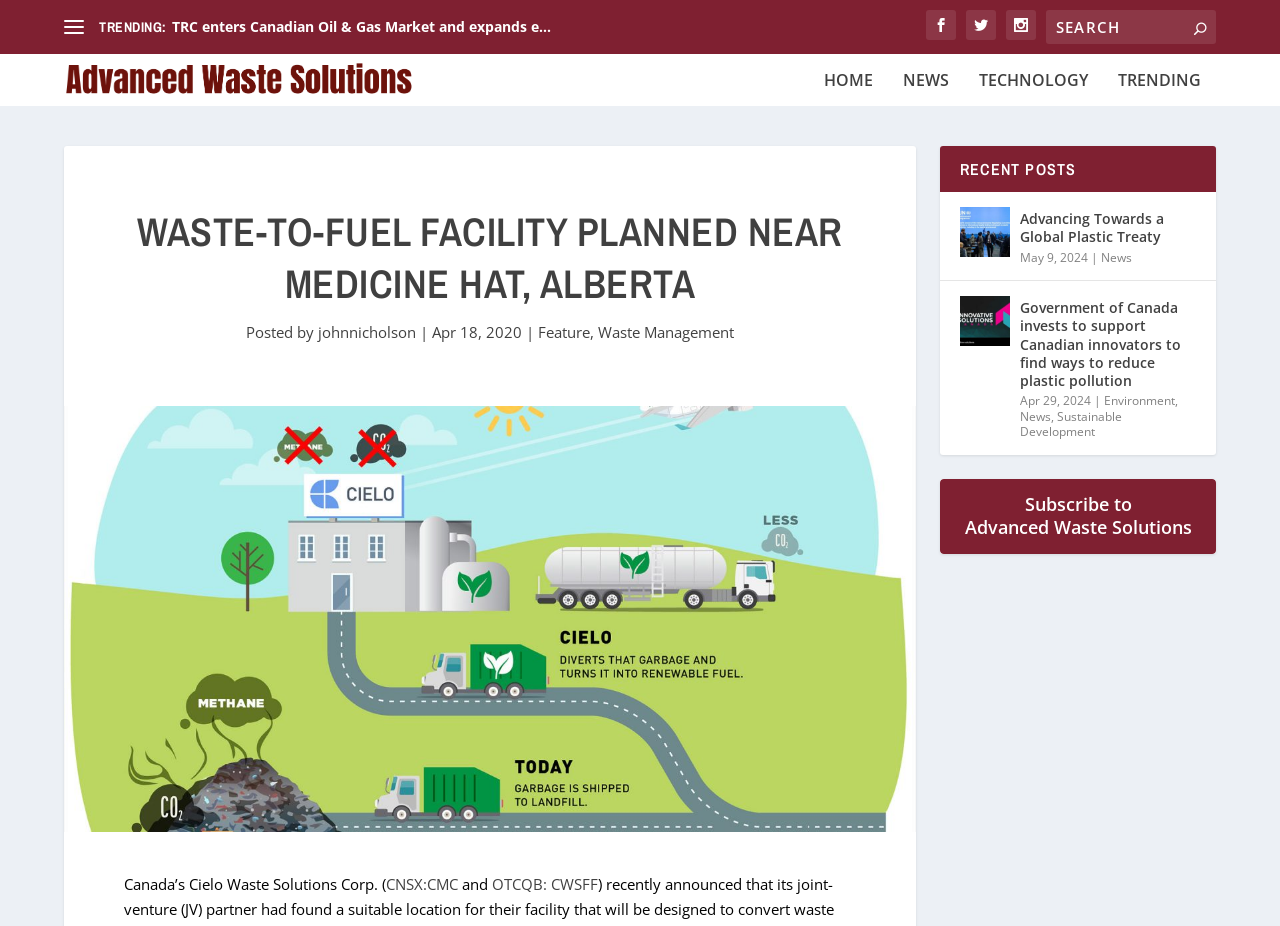Pinpoint the bounding box coordinates of the element that must be clicked to accomplish the following instruction: "Visit the home page". The coordinates should be in the format of four float numbers between 0 and 1, i.e., [left, top, right, bottom].

[0.644, 0.078, 0.682, 0.095]